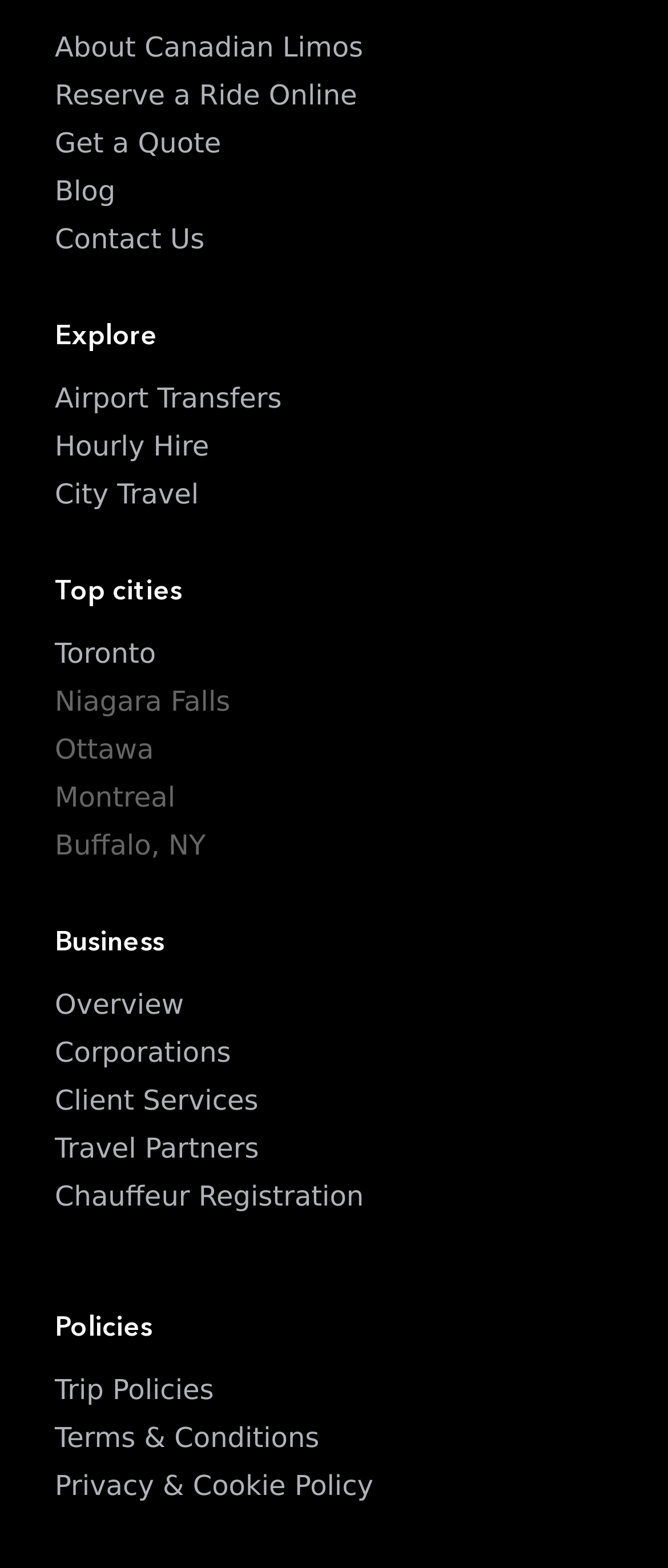Specify the bounding box coordinates of the element's region that should be clicked to achieve the following instruction: "View trip policies". The bounding box coordinates consist of four float numbers between 0 and 1, in the format [left, top, right, bottom].

[0.082, 0.876, 0.32, 0.897]